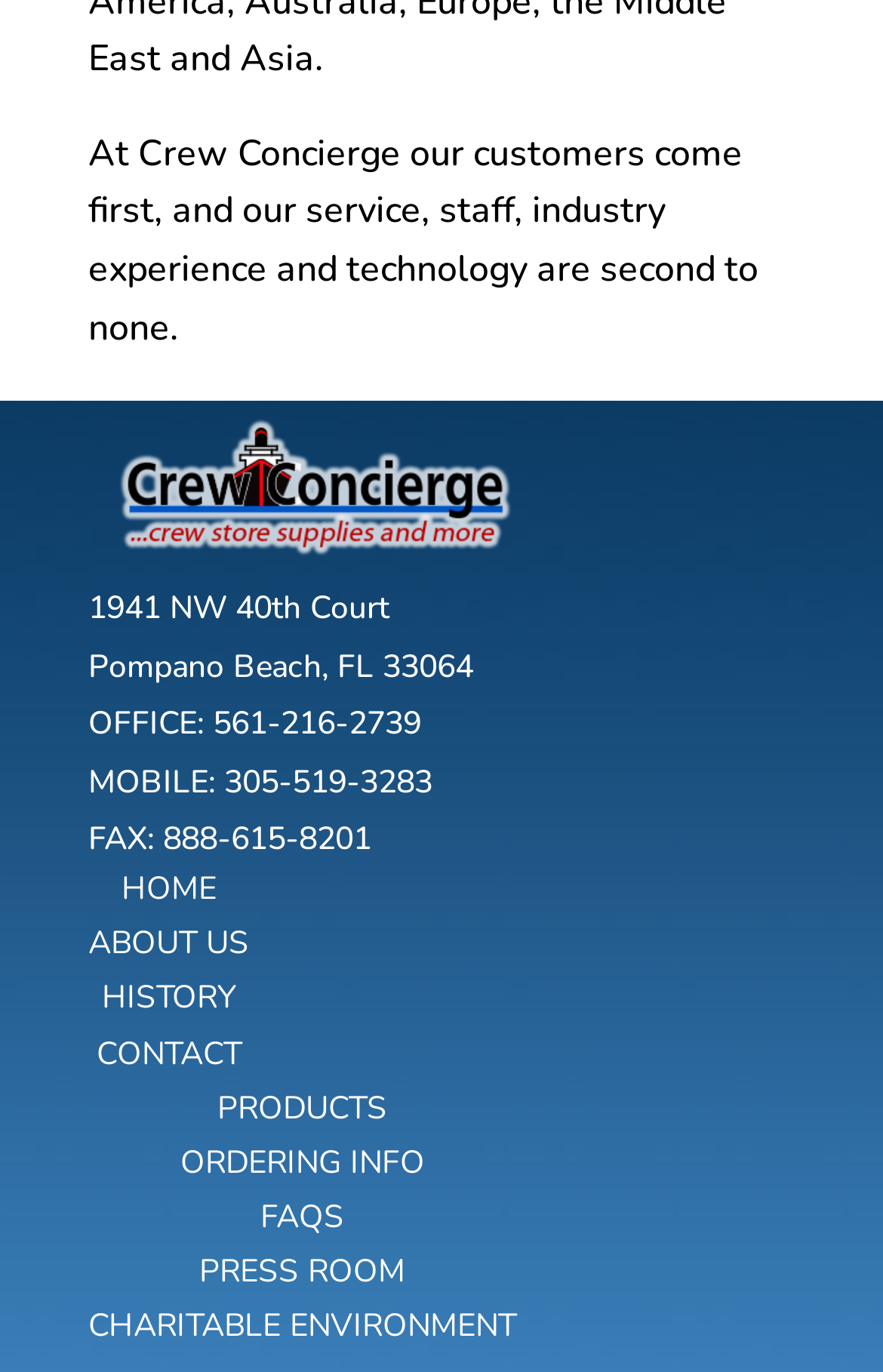Please identify the bounding box coordinates of the area I need to click to accomplish the following instruction: "click the HOME link".

[0.137, 0.632, 0.245, 0.663]